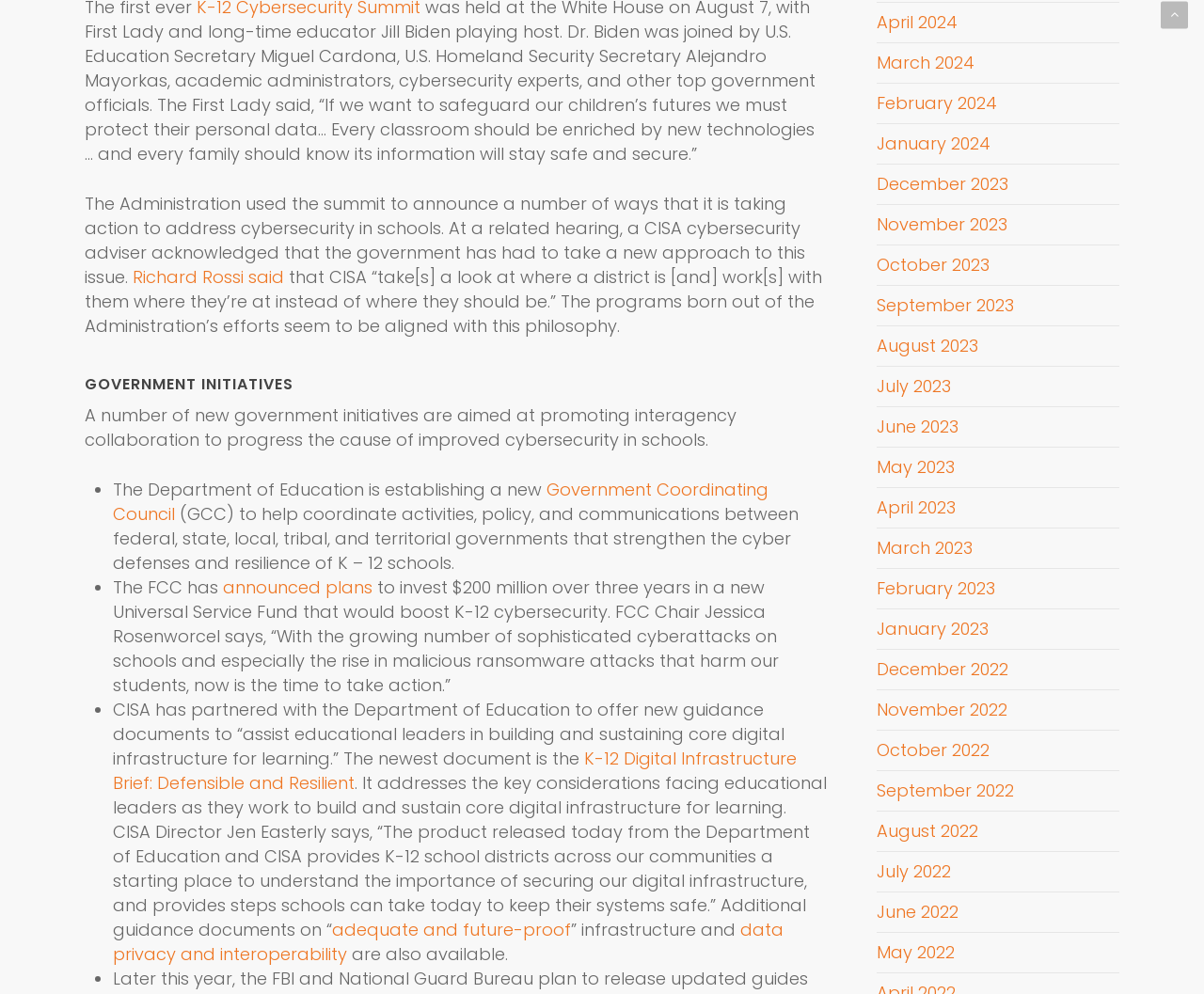Locate the bounding box of the UI element defined by this description: "data privacy and interoperability". The coordinates should be given as four float numbers between 0 and 1, formatted as [left, top, right, bottom].

[0.094, 0.923, 0.651, 0.972]